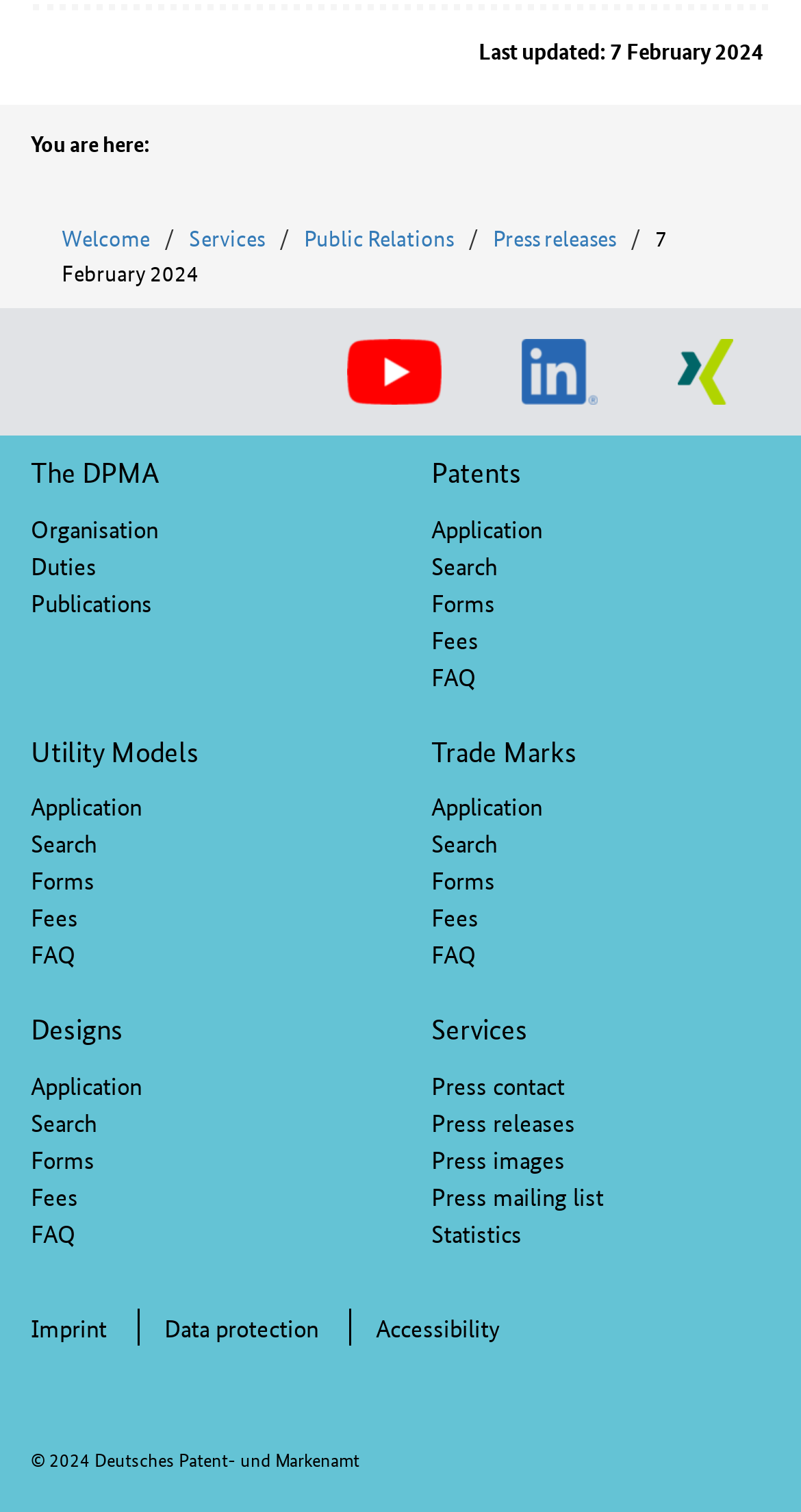Locate the bounding box of the UI element defined by this description: "Trade Marks". The coordinates should be given as four float numbers between 0 and 1, formatted as [left, top, right, bottom].

[0.538, 0.482, 0.721, 0.509]